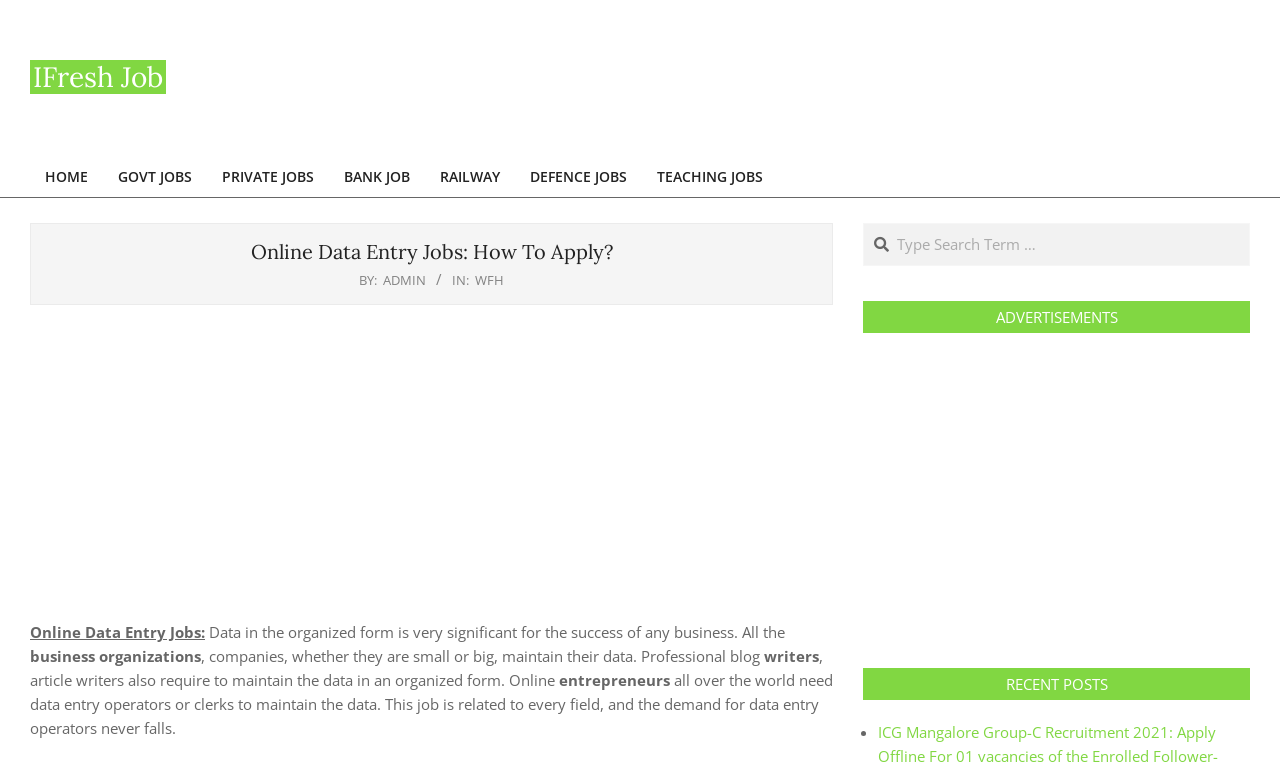Provide the bounding box coordinates of the HTML element this sentence describes: "Home". The bounding box coordinates consist of four float numbers between 0 and 1, i.e., [left, top, right, bottom].

[0.023, 0.203, 0.08, 0.259]